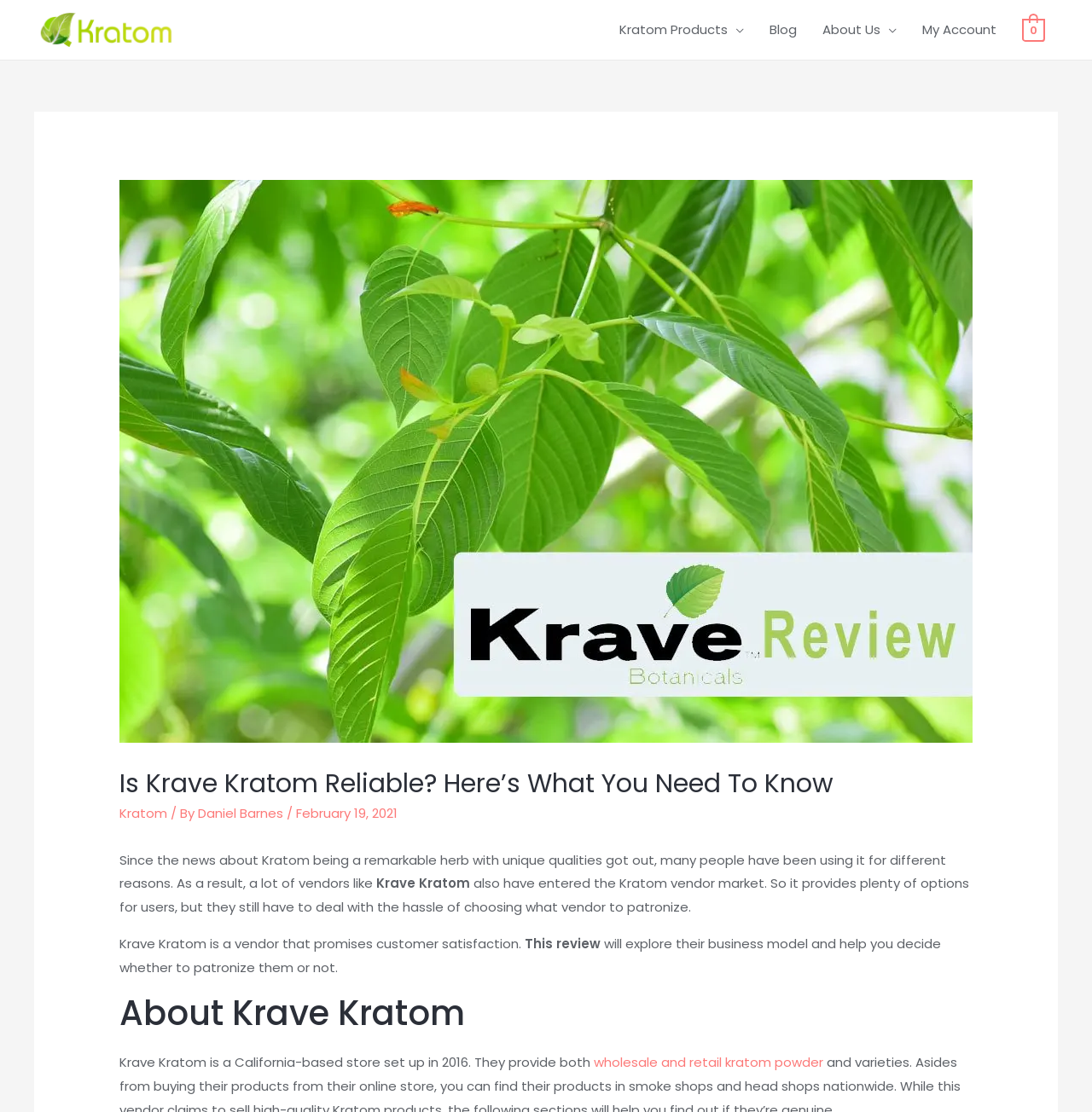Refer to the image and offer a detailed explanation in response to the question: What type of products does Krave Kratom provide?

The type of products provided by Krave Kratom can be found in the text, which states 'They provide both wholesale and retail kratom powder.'